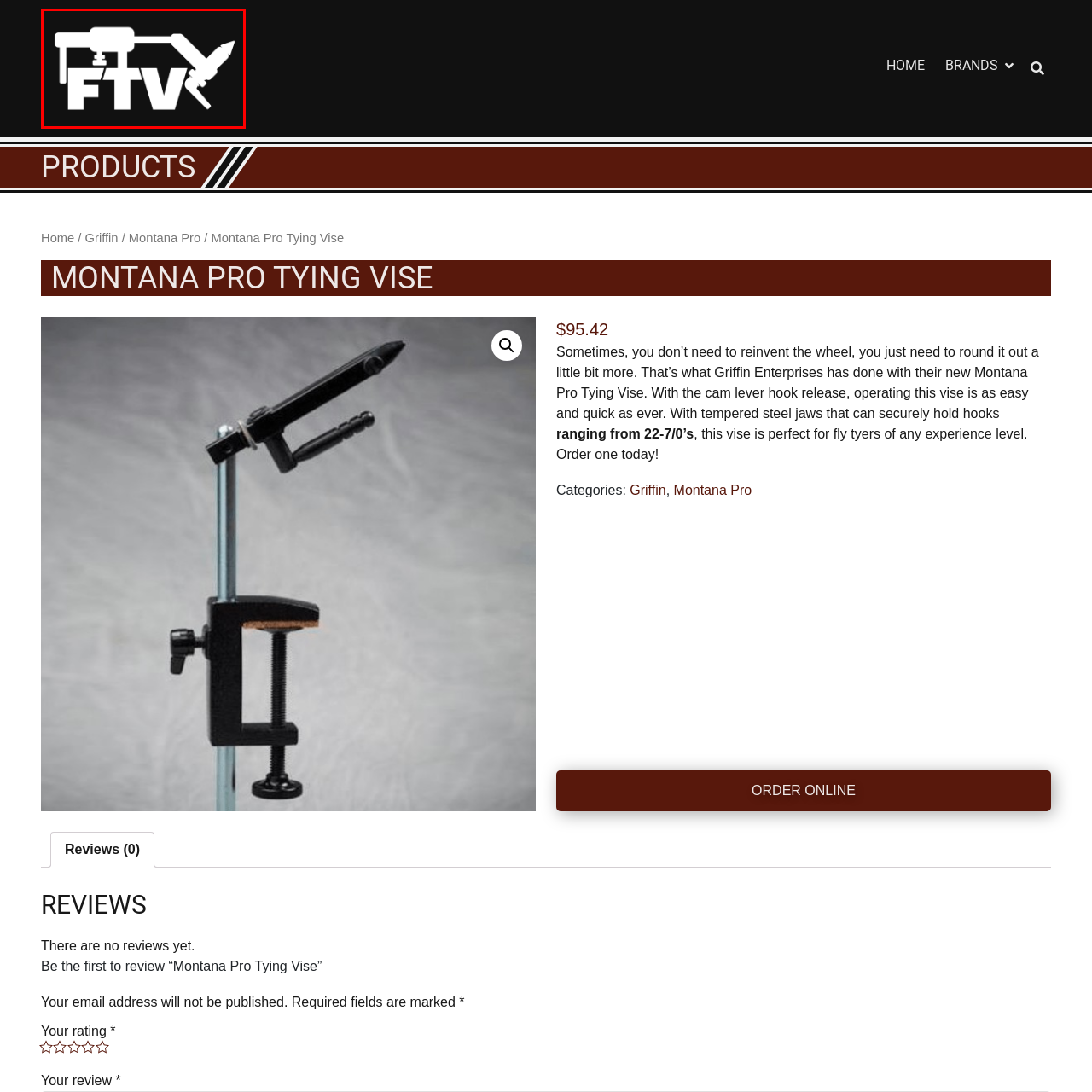Generate a detailed caption for the image that is outlined by the red border.

The image showcases a stylized logo featuring the letters "FTV" prominently displayed in bold, white typography against a contrasting black background. Accompanying the text, there is a graphic illustration of a fly tying vise, indicating its relevance to fly tying, a popular technique in fishing. This logo represents the "Fly Tying Vises" section of the Griffin Enterprises website, which specializes in selling high-quality fly tying equipment and accessories, including the Montana Pro Tying Vise. The design conveys a modern aesthetic while reflecting the precision and craftsmanship associated with the art of fly tying.